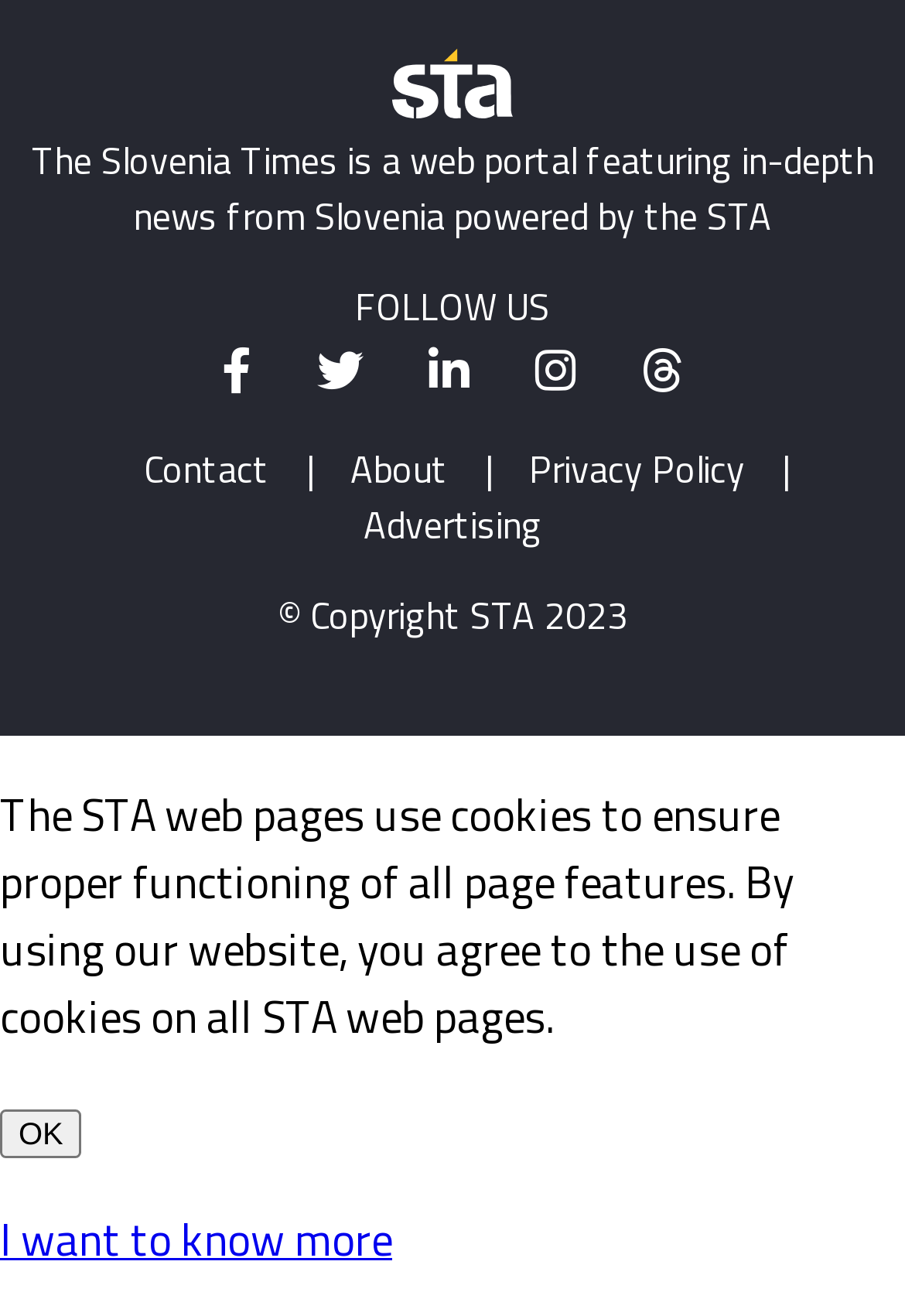Respond to the question below with a single word or phrase:
How many social media links are available?

5